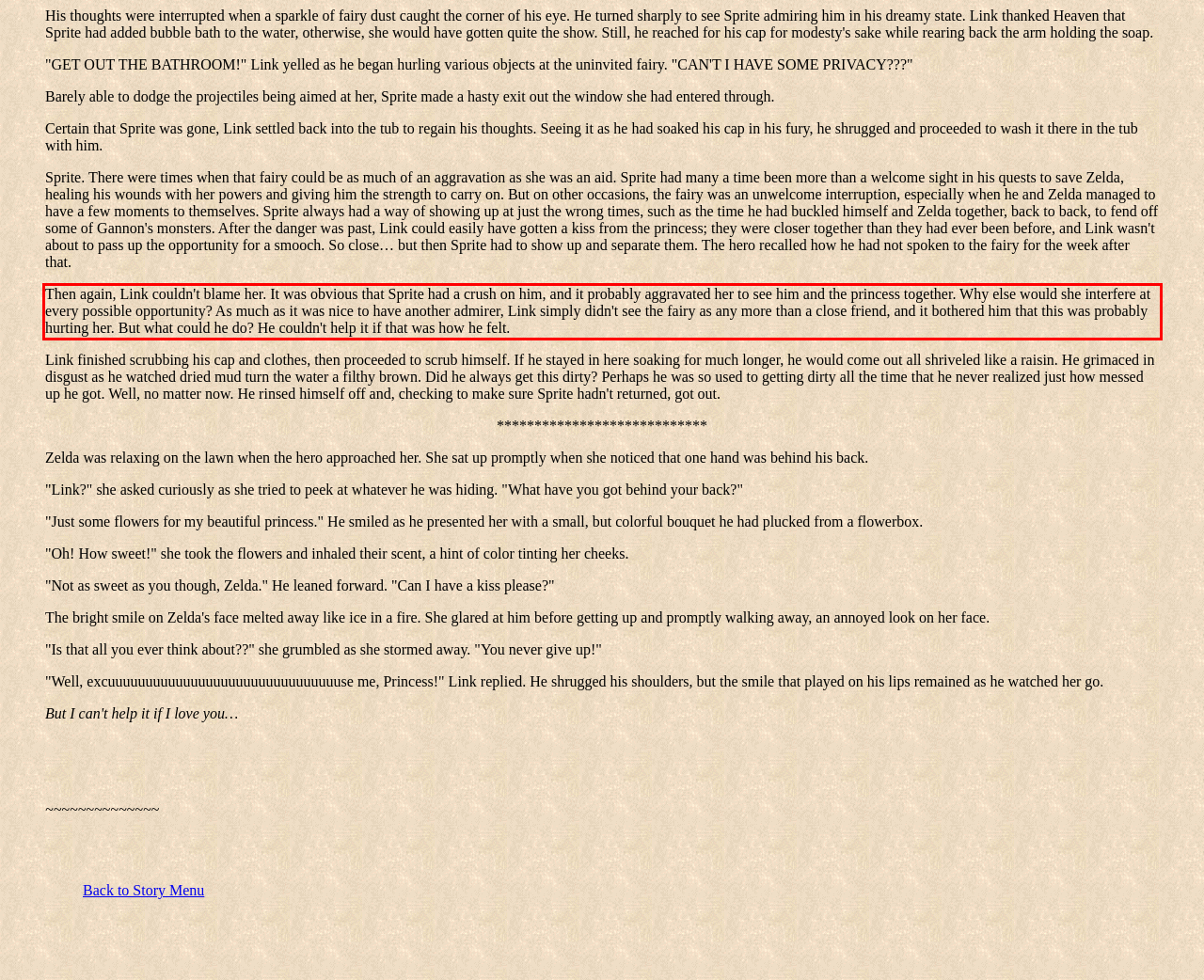With the given screenshot of a webpage, locate the red rectangle bounding box and extract the text content using OCR.

Then again, Link couldn't blame her. It was obvious that Sprite had a crush on him, and it probably aggravated her to see him and the princess together. Why else would she interfere at every possible opportunity? As much as it was nice to have another admirer, Link simply didn't see the fairy as any more than a close friend, and it bothered him that this was probably hurting her. But what could he do? He couldn't help it if that was how he felt.